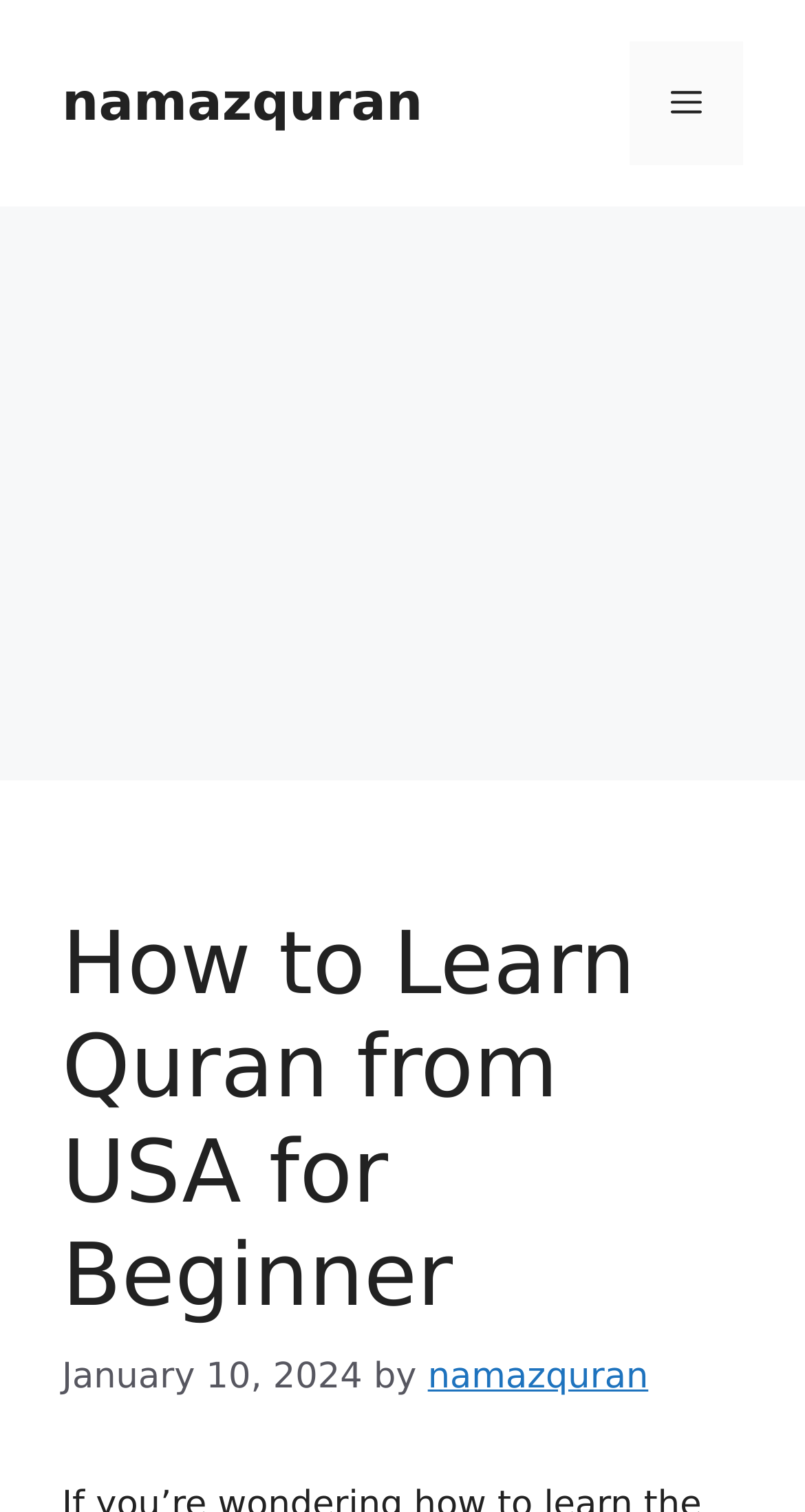Please identify and generate the text content of the webpage's main heading.

How to Learn Quran from USA for Beginner